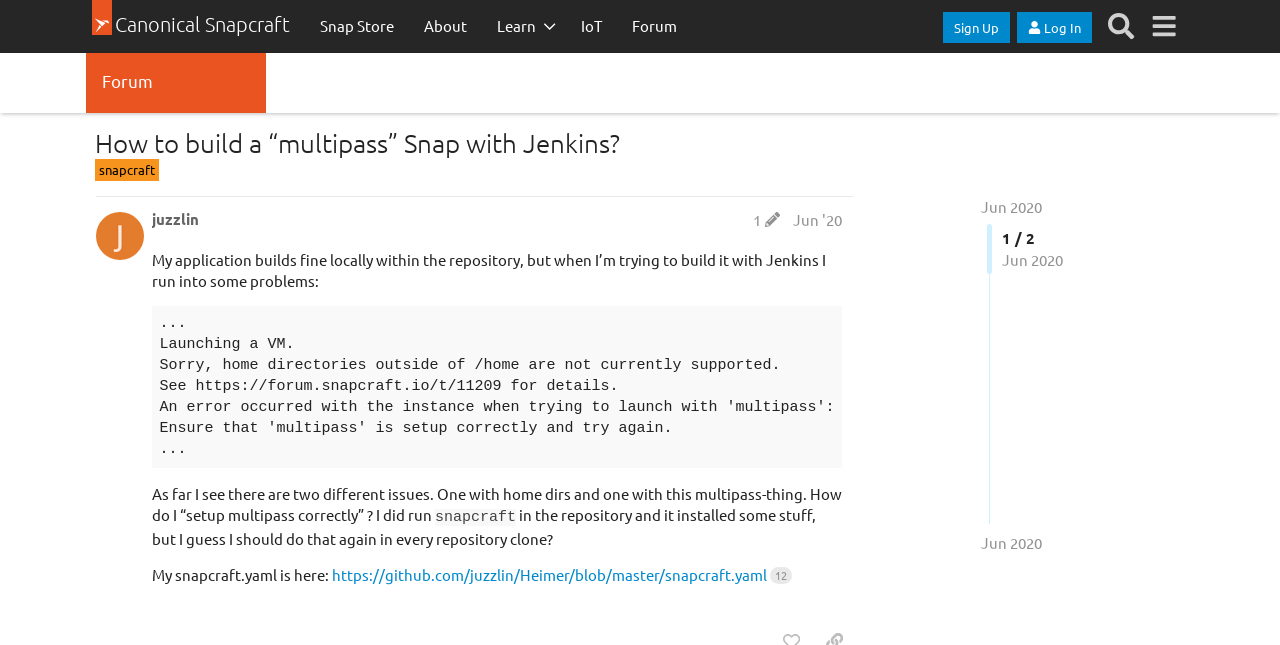How many clicks does the link have?
Answer briefly with a single word or phrase based on the image.

12